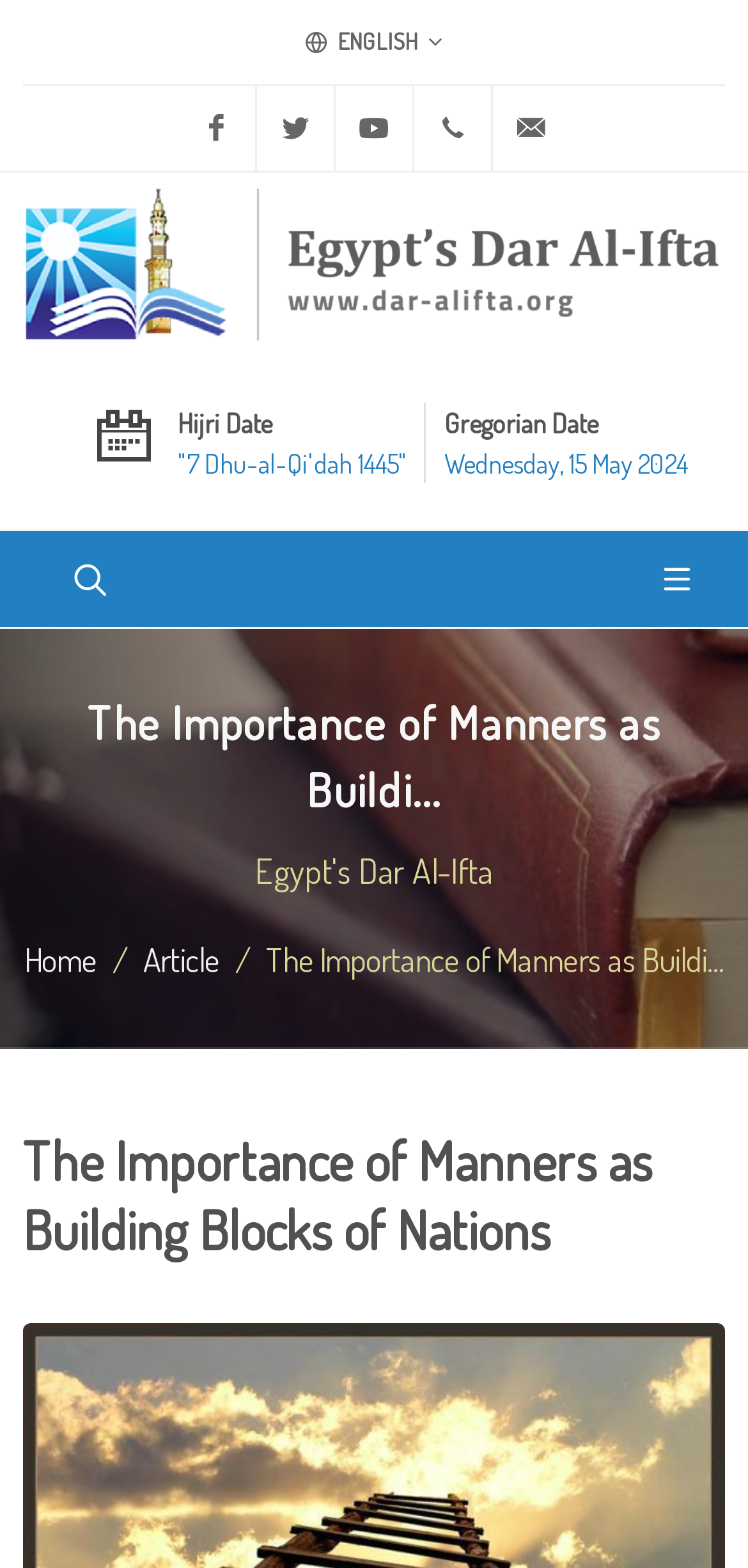Elaborate on the webpage's design and content in a detailed caption.

The webpage appears to be an article page from Egypt's Dar Al-Ifta, with a focus on the importance of manners as building blocks of nations. At the top, there are several social media links, including Facebook, Twitter, and Youtube, aligned horizontally and centered. Below these links, there is a contact information section with a phone number and an email address.

To the left of the contact information, there is a logo of Egypt's Dar Al-Ifta, accompanied by a link to the organization's homepage. On the right side, there are two date displays, one showing the Hijri date and the other showing the Gregorian date.

In the middle of the page, there is a search bar where users can type and hit enter to search for content. Above the search bar, there is a small icon. Below the search bar, there is a heading that reads "The Importance of Manners as Building Blocks of Nations", which is likely the title of the article.

The article content is divided into sections, with headings and paragraphs of text. There are no images within the article content, but there is a small image at the top right corner of the page. The overall layout is organized, with clear headings and concise text.